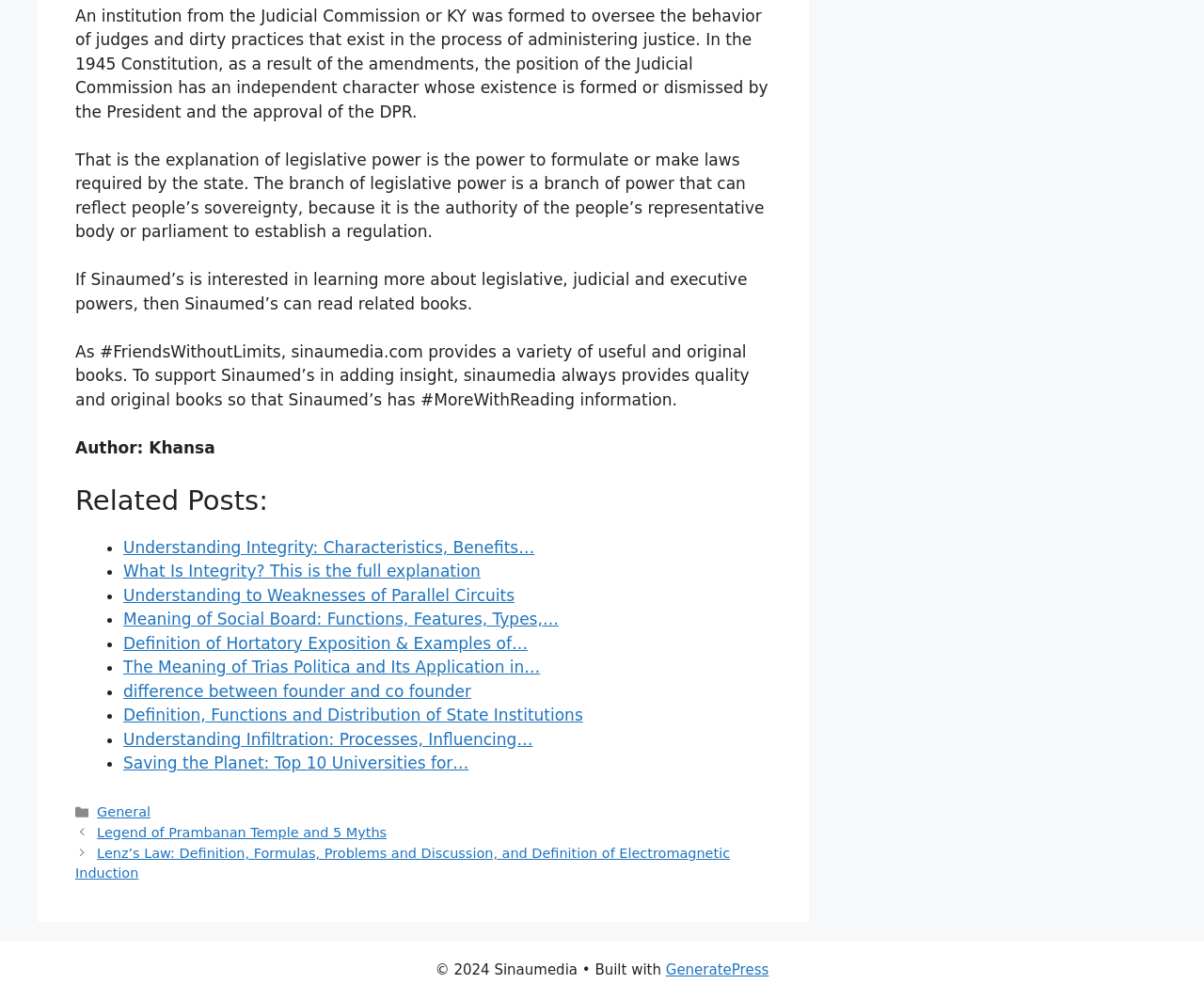Utilize the information from the image to answer the question in detail:
Who is the author of the article?

The author's name is mentioned in the static text element with the ID 459, which is located at the bottom of the webpage, indicating that Khansa is the author of the article.